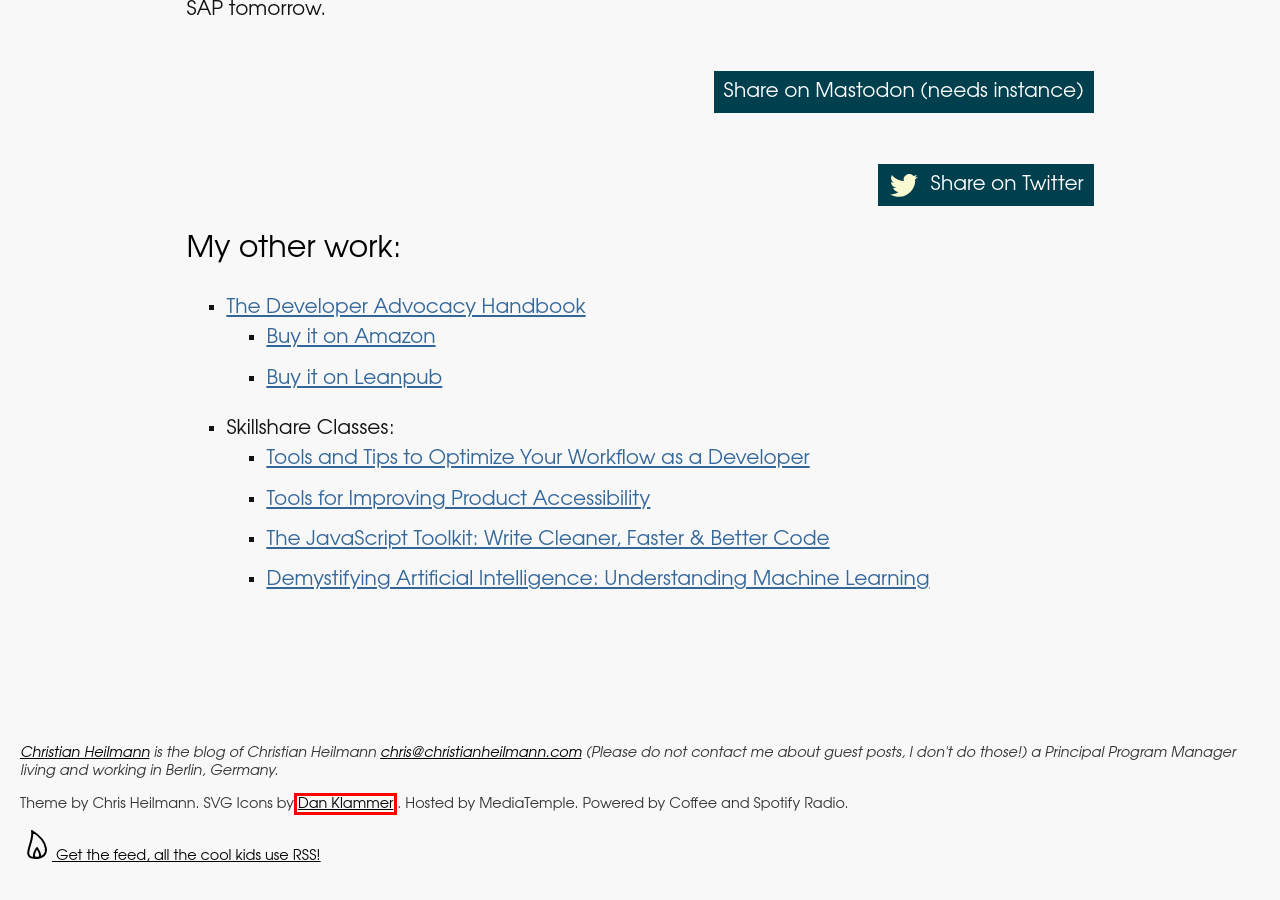Given a screenshot of a webpage with a red rectangle bounding box around a UI element, select the best matching webpage description for the new webpage that appears after clicking the highlighted element. The candidate descriptions are:
A. codepo8 (Christian Heilmann) · GitHub
B. Developer…  by Jens Oliver Meiert et al. [PDF/iPad/Kindle]
C. Sabre – We Make Travel Happen « Sabre
D. About this | Christian Heilmann
E. Amazon.com
F. Archives | Christian Heilmann
G. Christian Heilmann
H. GitHub - danklammer/bytesize-icons: Tiny style-controlled SVG iconset (101 icons, 12kb)

H